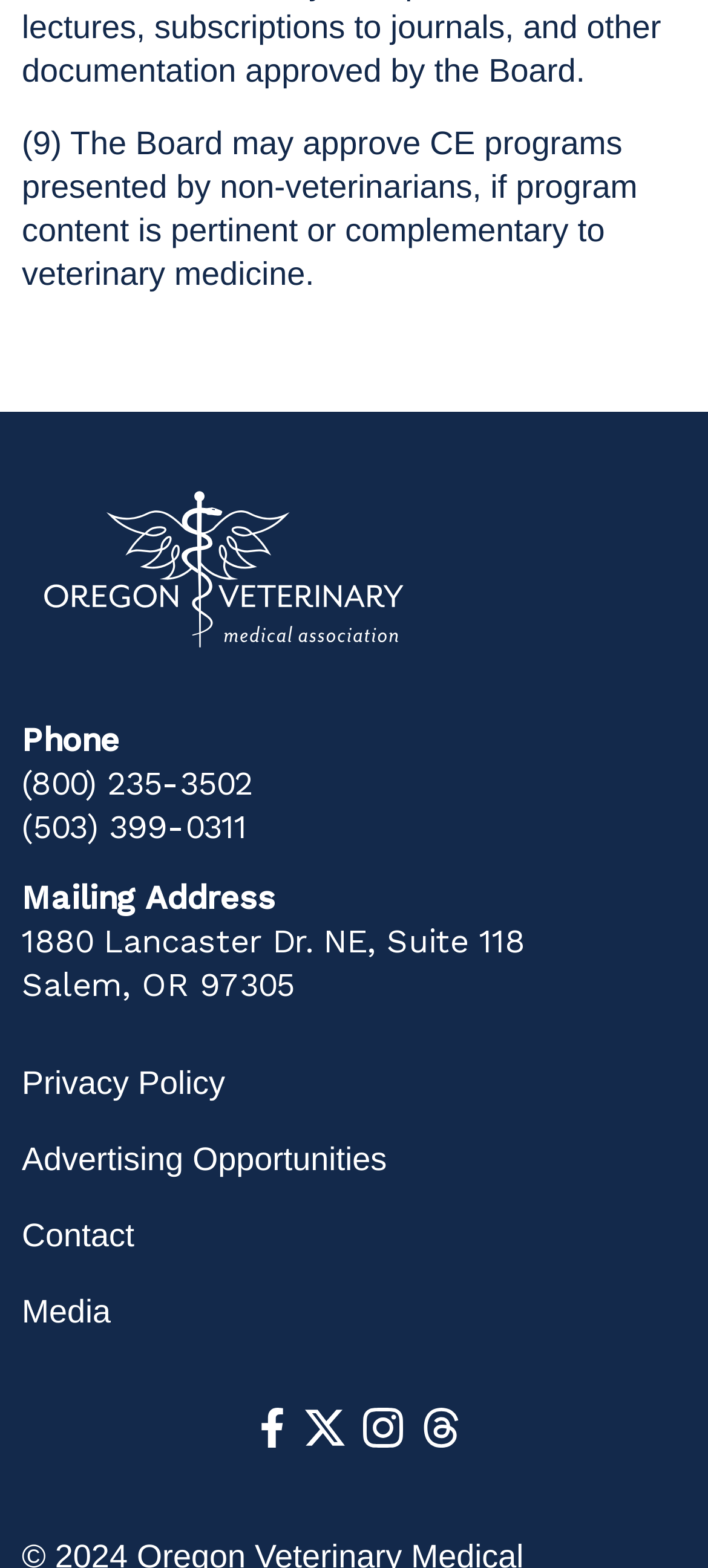Refer to the element description Contact and identify the corresponding bounding box in the screenshot. Format the coordinates as (top-left x, top-left y, bottom-right x, bottom-right y) with values in the range of 0 to 1.

[0.031, 0.774, 0.969, 0.811]